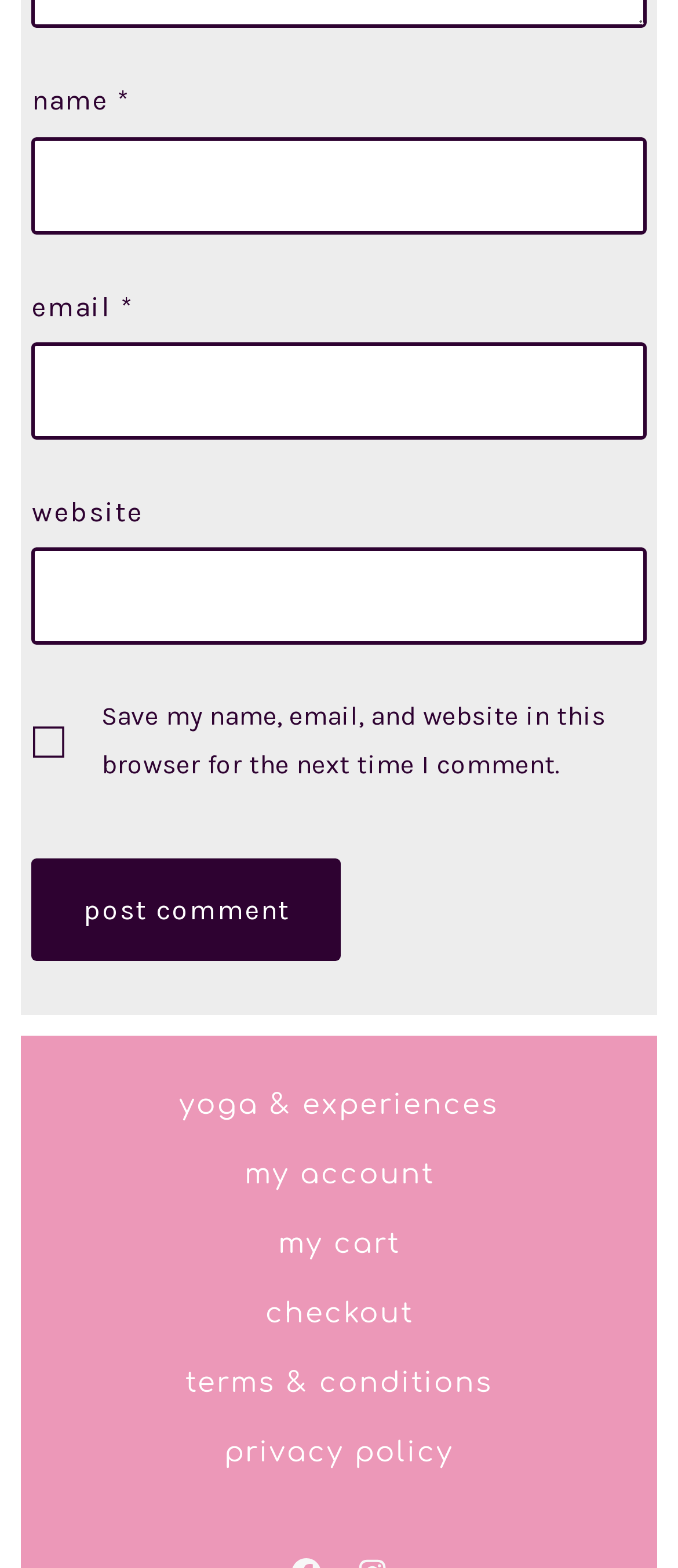Determine the bounding box coordinates for the UI element with the following description: "Checkout". The coordinates should be four float numbers between 0 and 1, represented as [left, top, right, bottom].

[0.249, 0.815, 0.751, 0.86]